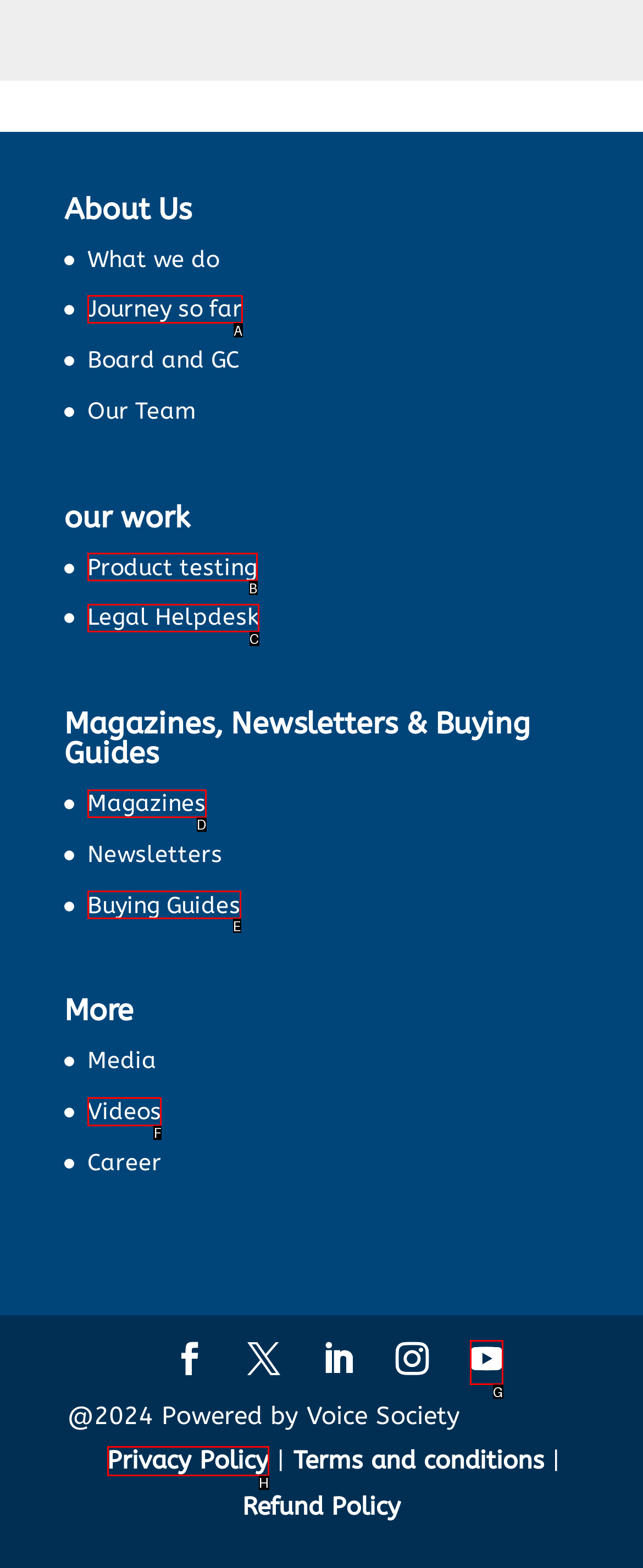Tell me which element should be clicked to achieve the following objective: Watch Videos
Reply with the letter of the correct option from the displayed choices.

F